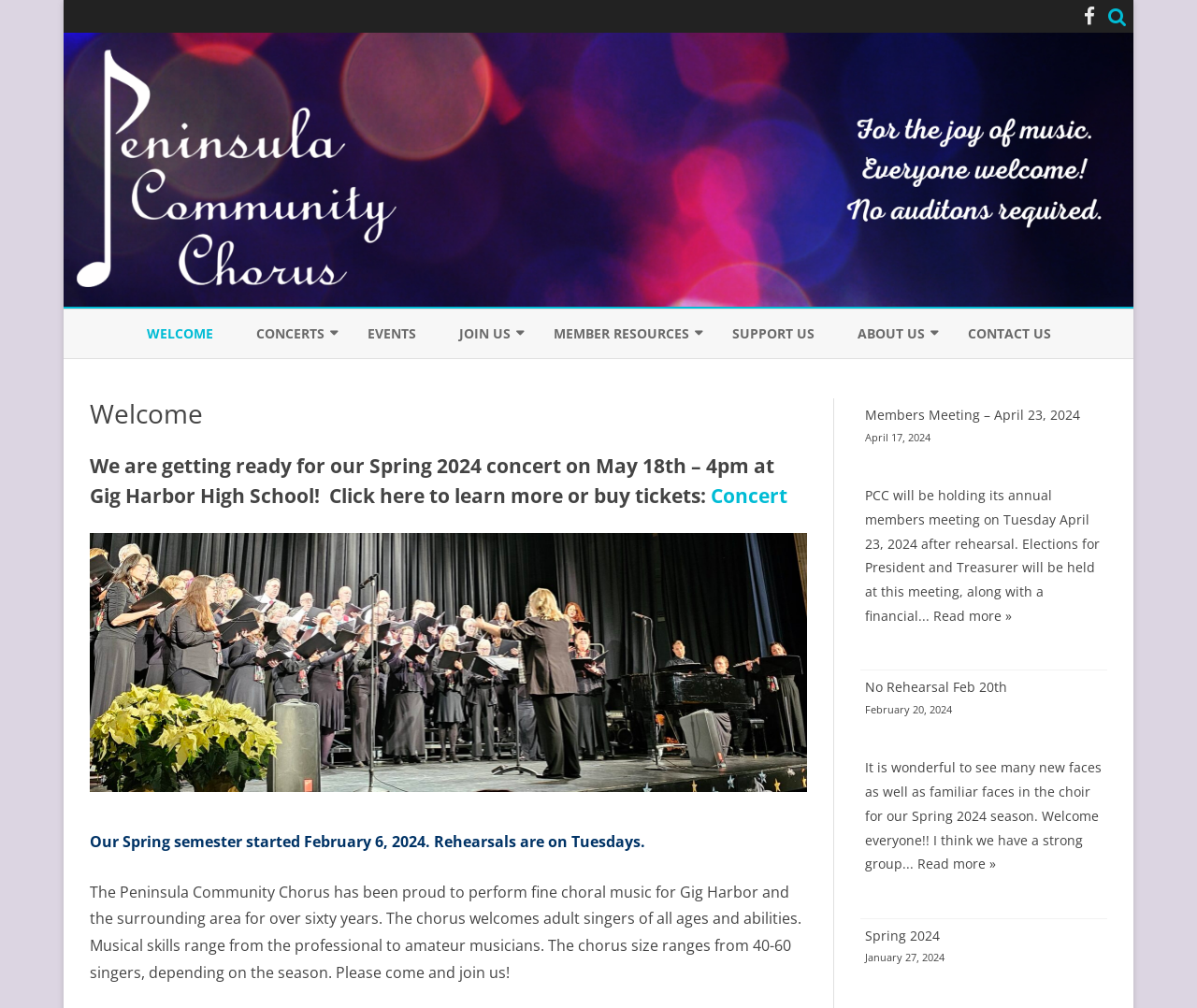Please identify the bounding box coordinates of the clickable area that will fulfill the following instruction: "Click on the 'WELCOME' link". The coordinates should be in the format of four float numbers between 0 and 1, i.e., [left, top, right, bottom].

[0.122, 0.307, 0.178, 0.355]